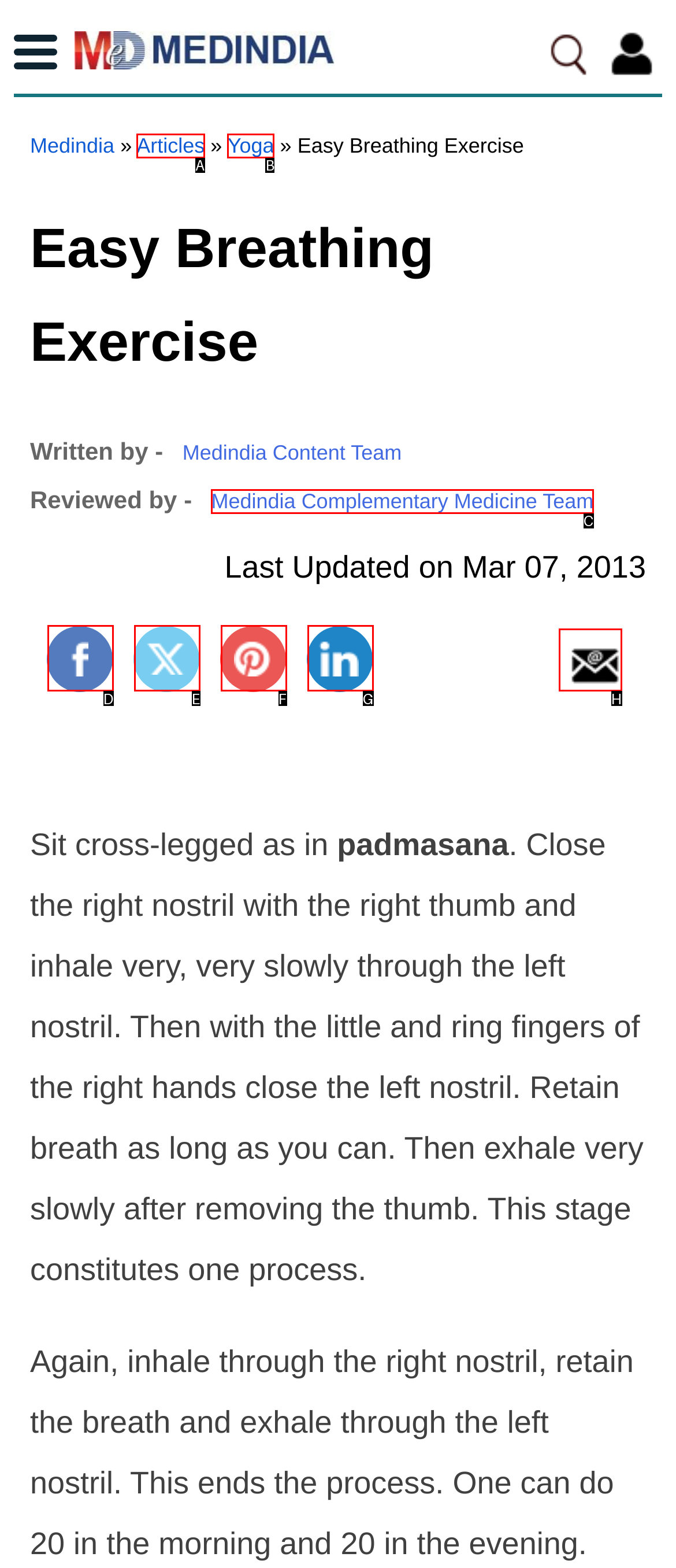Which UI element should be clicked to perform the following task: Email this article? Answer with the corresponding letter from the choices.

H